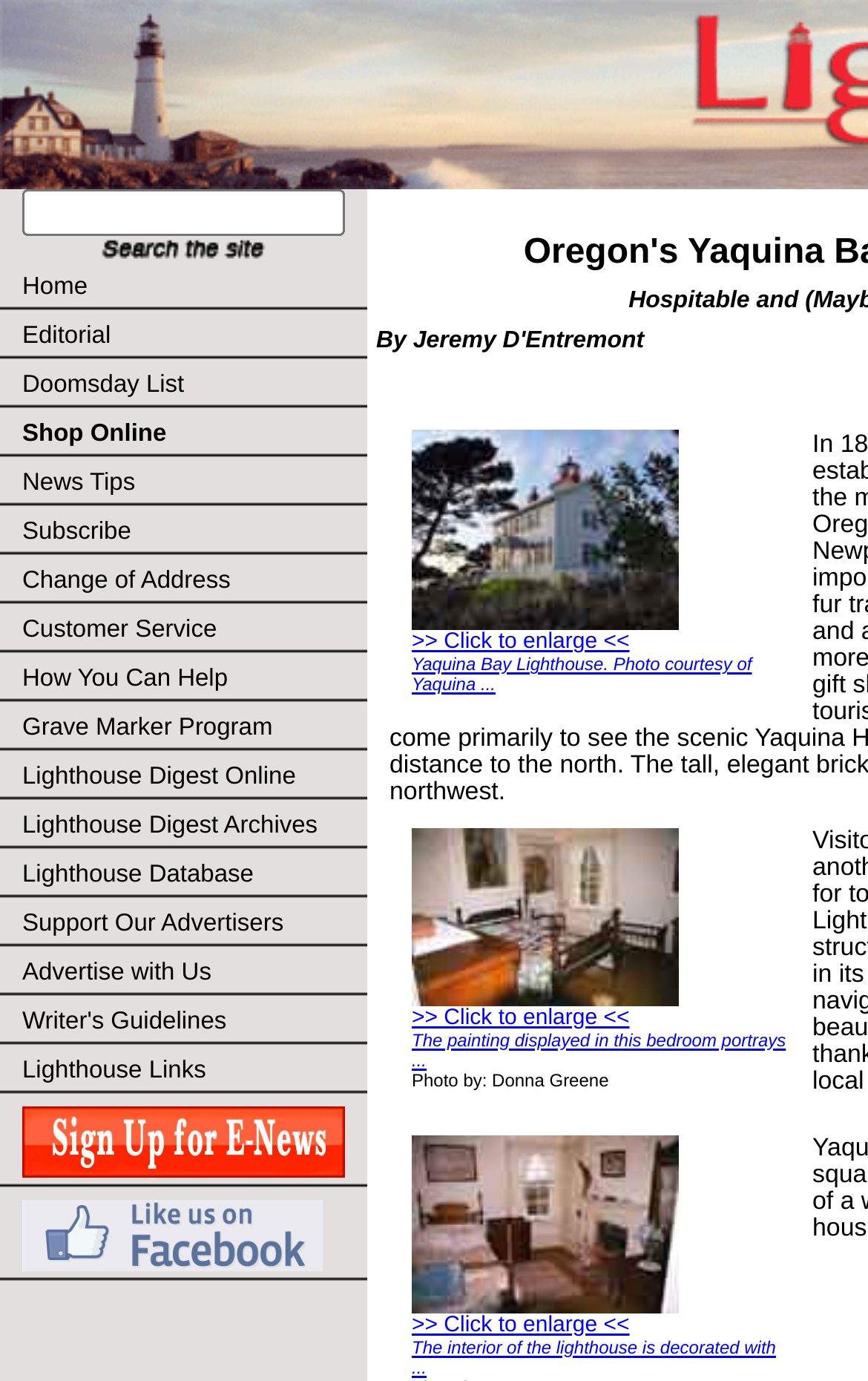Identify the bounding box coordinates of the element that should be clicked to fulfill this task: "Click to enlarge Yaquina Bay Lighthouse picture". The coordinates should be provided as four float numbers between 0 and 1, i.e., [left, top, right, bottom].

[0.474, 0.445, 0.782, 0.459]